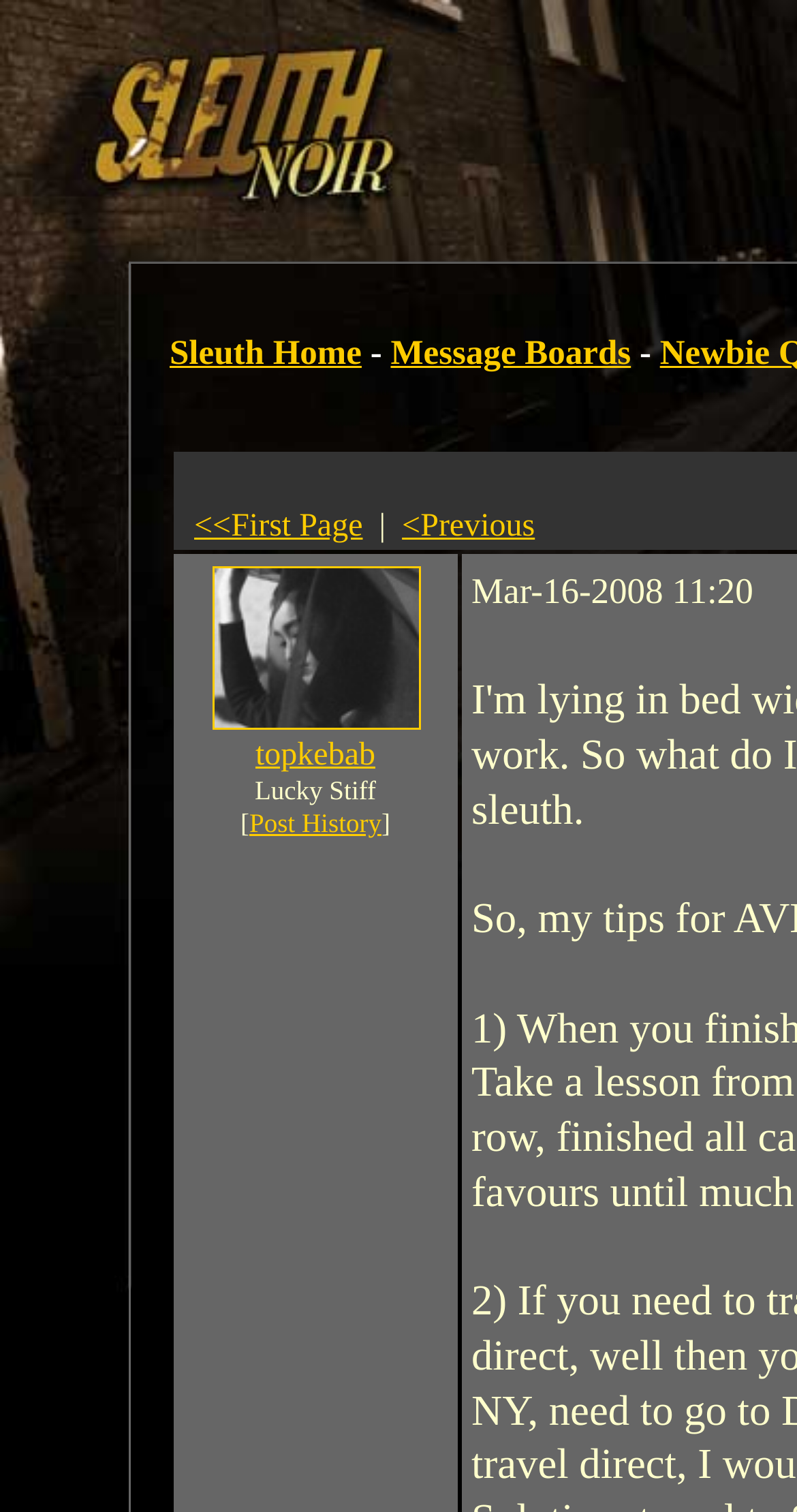Using the provided element description, identify the bounding box coordinates as (top-left x, top-left y, bottom-right x, bottom-right y). Ensure all values are between 0 and 1. Description: <<First Page

[0.244, 0.336, 0.455, 0.359]